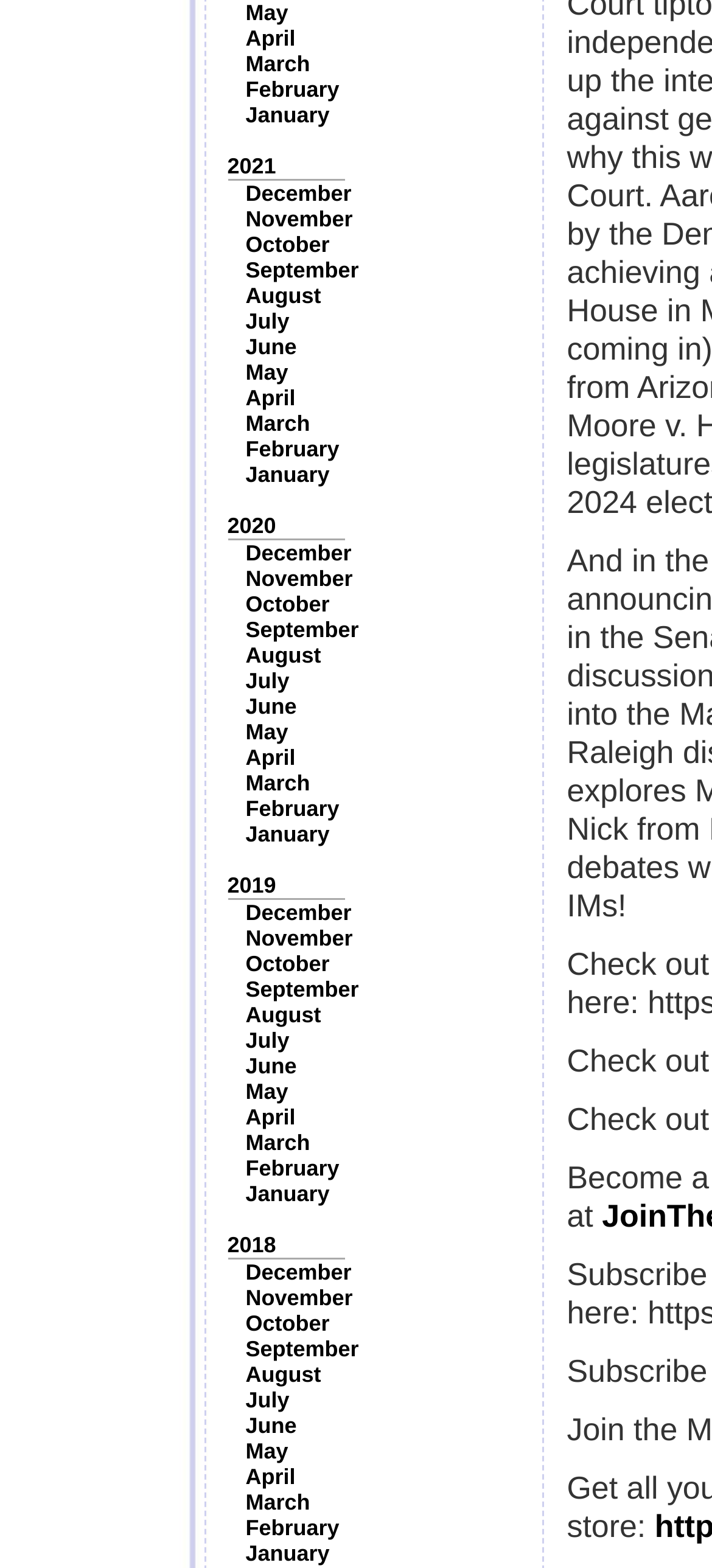Locate the bounding box coordinates of the clickable region to complete the following instruction: "Go to March 2019."

[0.345, 0.491, 0.435, 0.508]